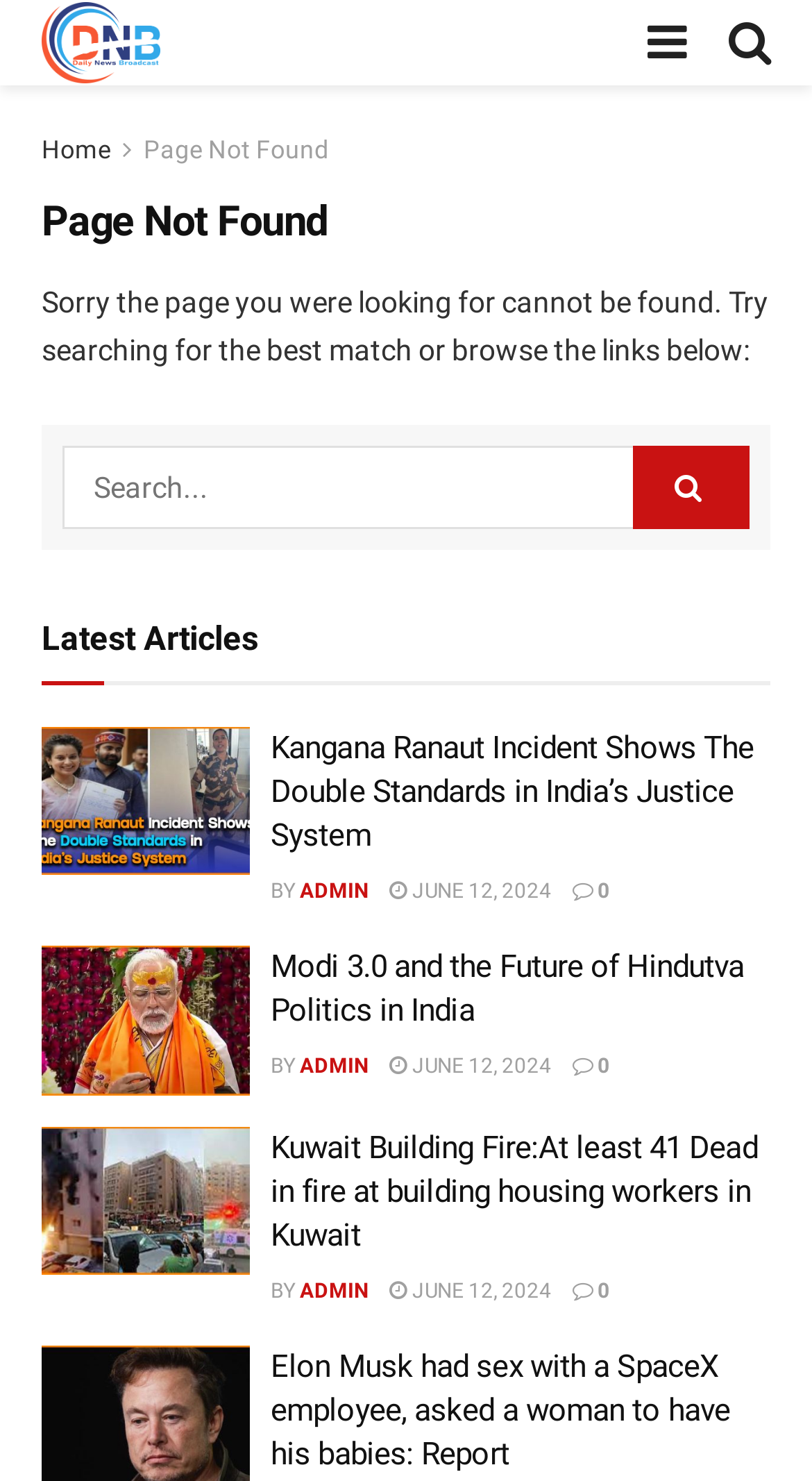Please locate the UI element described by "0" and provide its bounding box coordinates.

[0.705, 0.863, 0.751, 0.878]